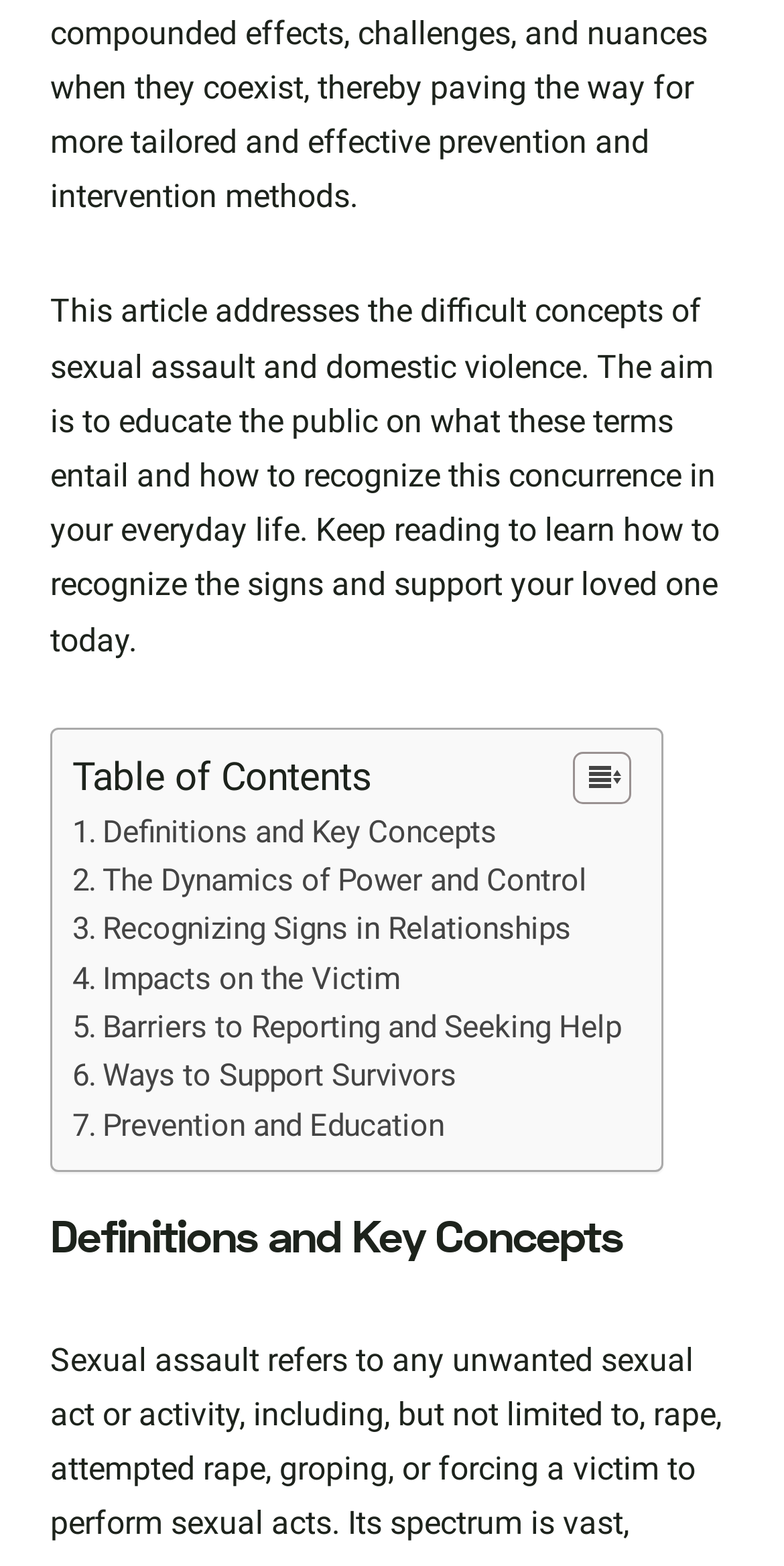Locate the coordinates of the bounding box for the clickable region that fulfills this instruction: "Click on 'Table of Content'".

[0.692, 0.478, 0.792, 0.514]